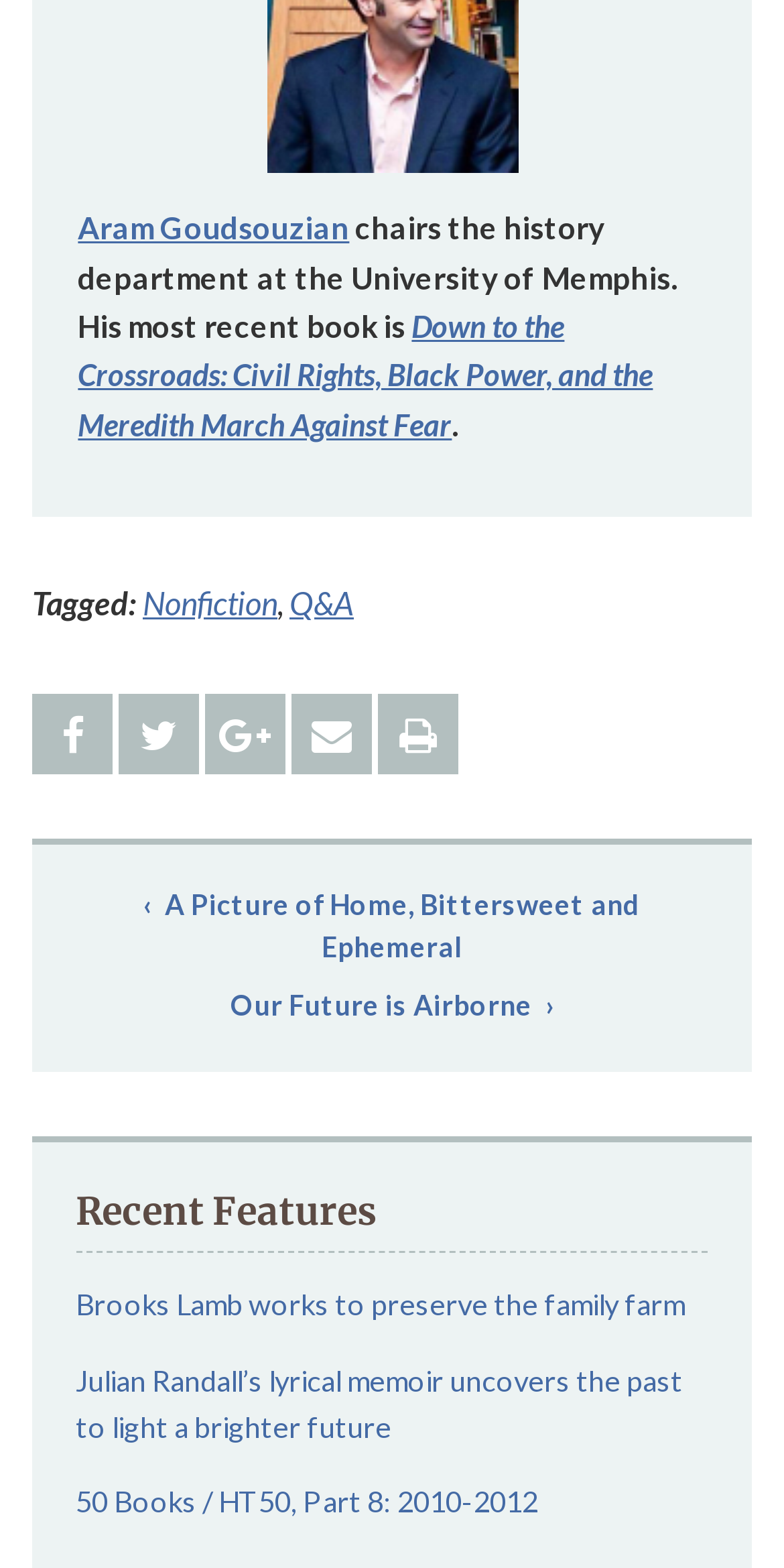Answer the question below in one word or phrase:
What is the category of the article?

Nonfiction